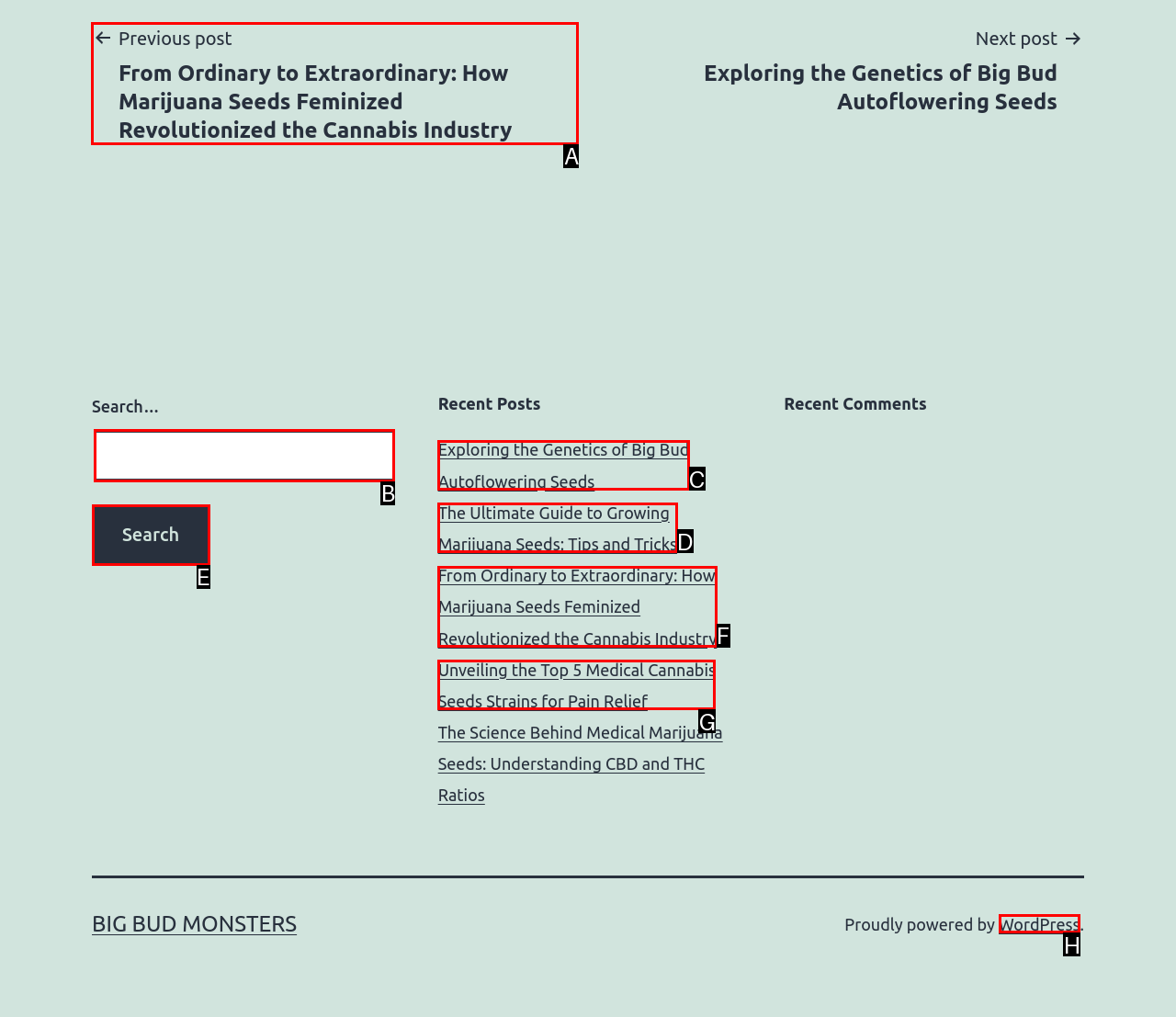Tell me which one HTML element I should click to complete the following task: Go to the previous post Answer with the option's letter from the given choices directly.

A